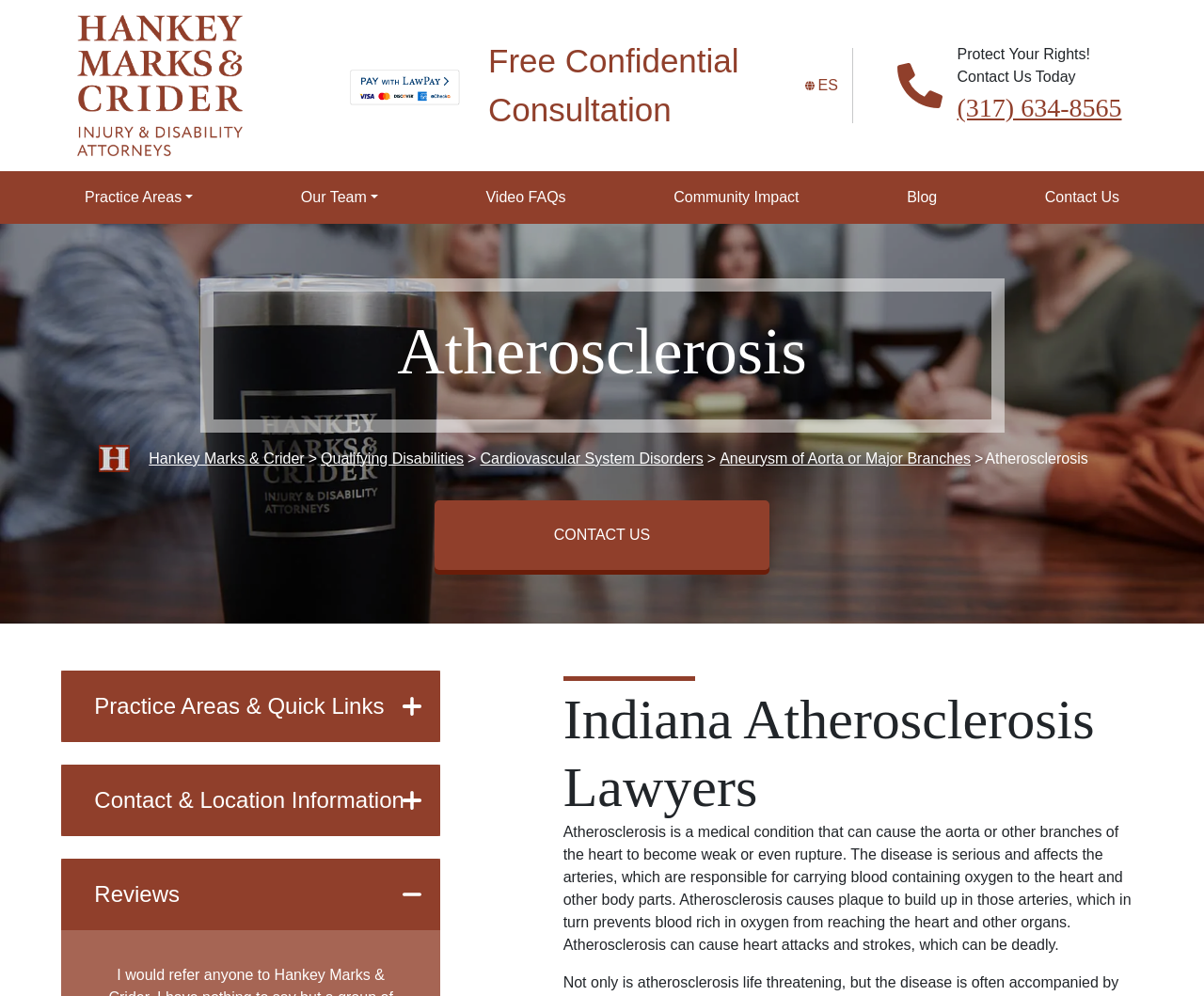Please locate and generate the primary heading on this webpage.

Indiana Atherosclerosis Lawyers